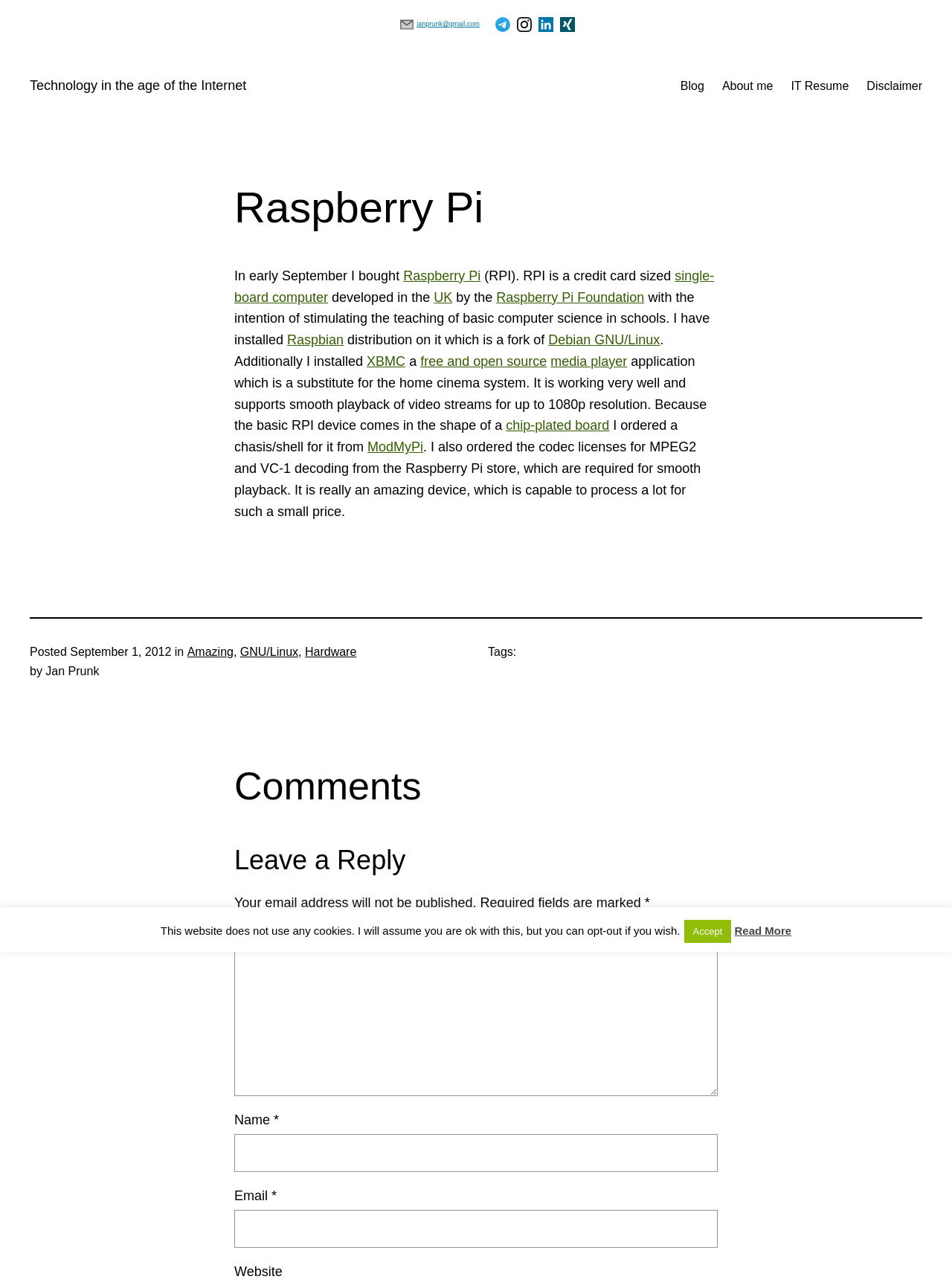Identify the coordinates of the bounding box for the element described below: "Read More". Return the coordinates as four float numbers between 0 and 1: [left, top, right, bottom].

[0.771, 0.721, 0.831, 0.731]